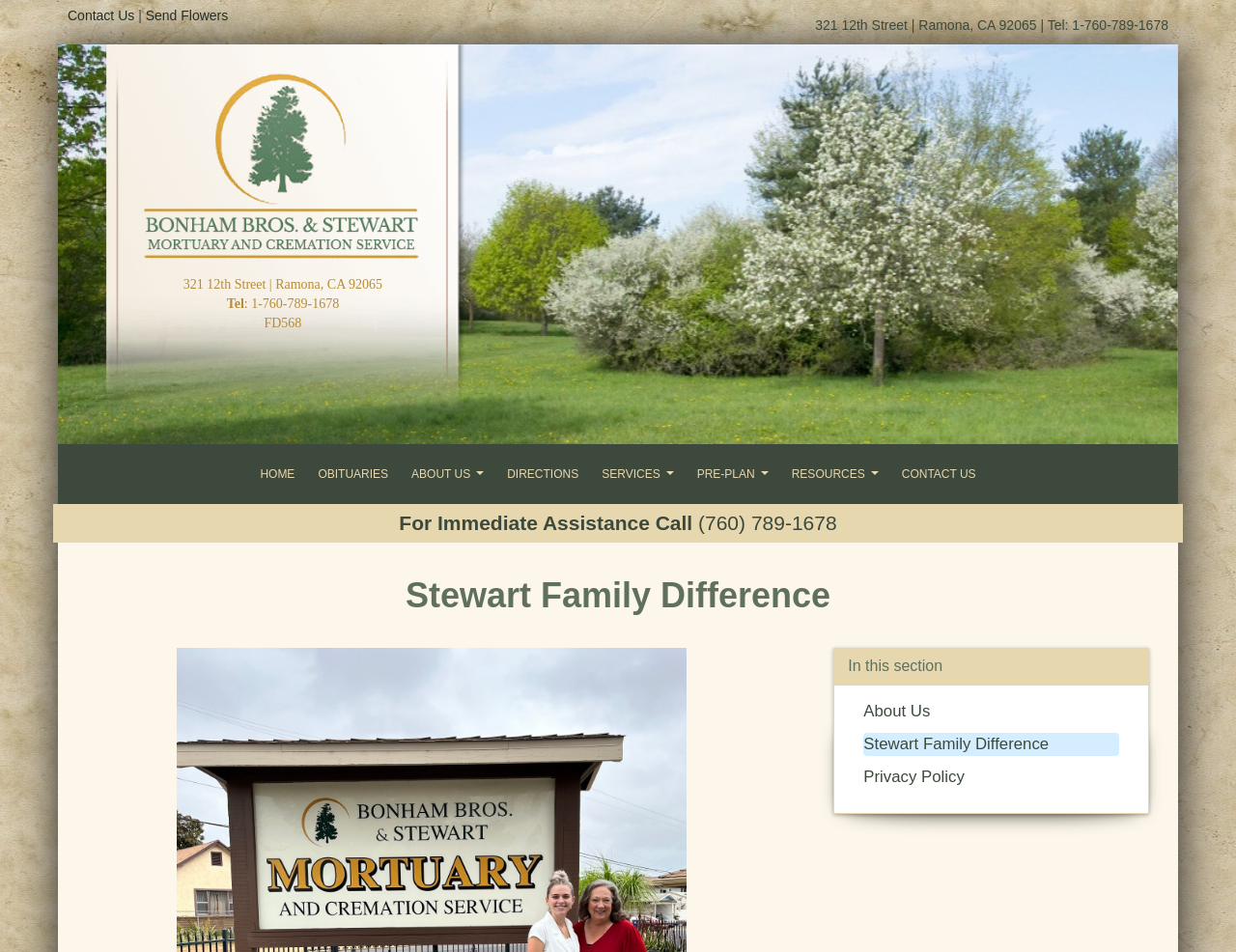Can you specify the bounding box coordinates for the region that should be clicked to fulfill this instruction: "Click Contact Us".

[0.055, 0.008, 0.109, 0.024]